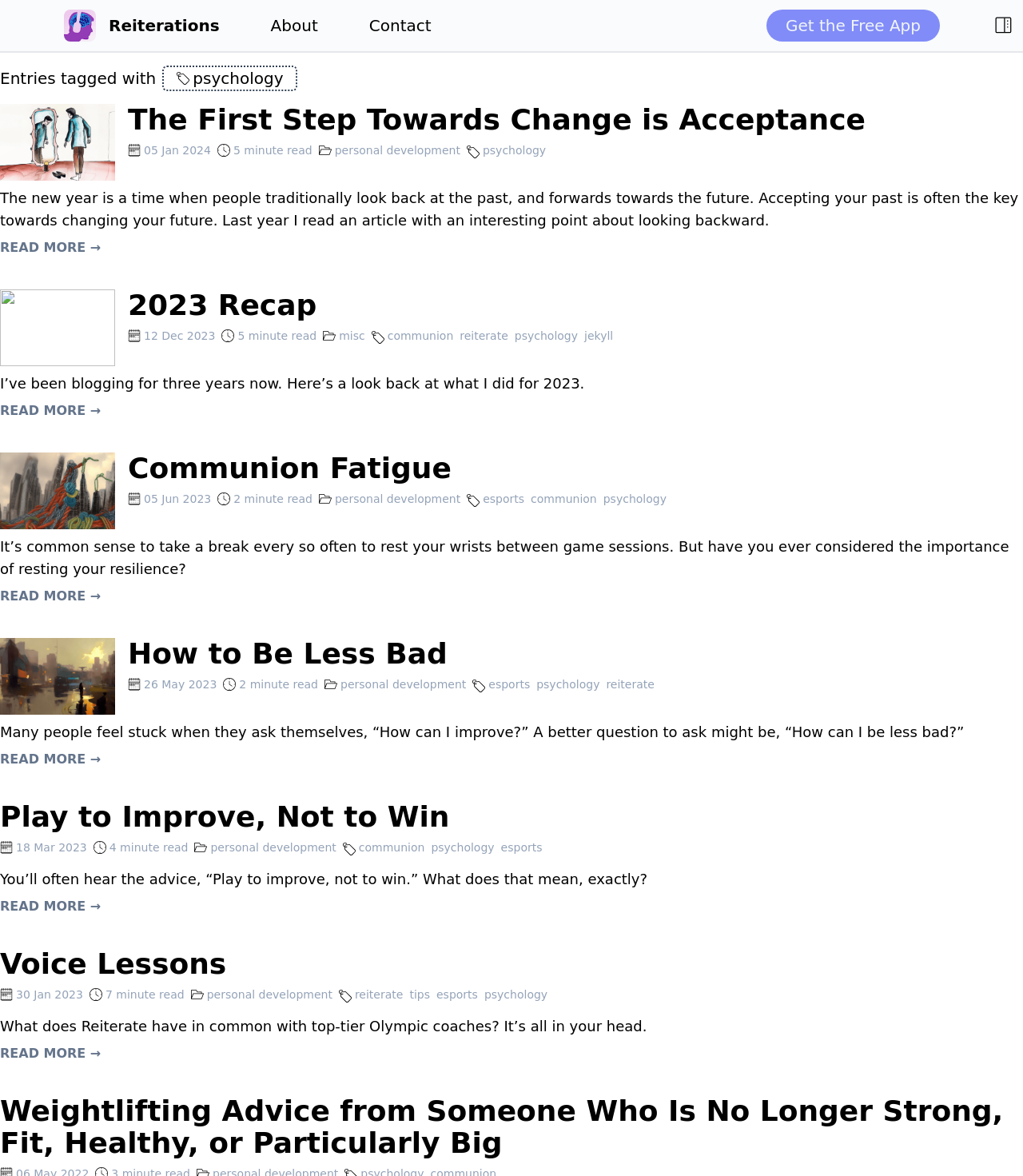Can you identify the bounding box coordinates of the clickable region needed to carry out this instruction: 'click the 'Reiterations' link'? The coordinates should be four float numbers within the range of 0 to 1, stated as [left, top, right, bottom].

[0.062, 0.008, 0.215, 0.035]